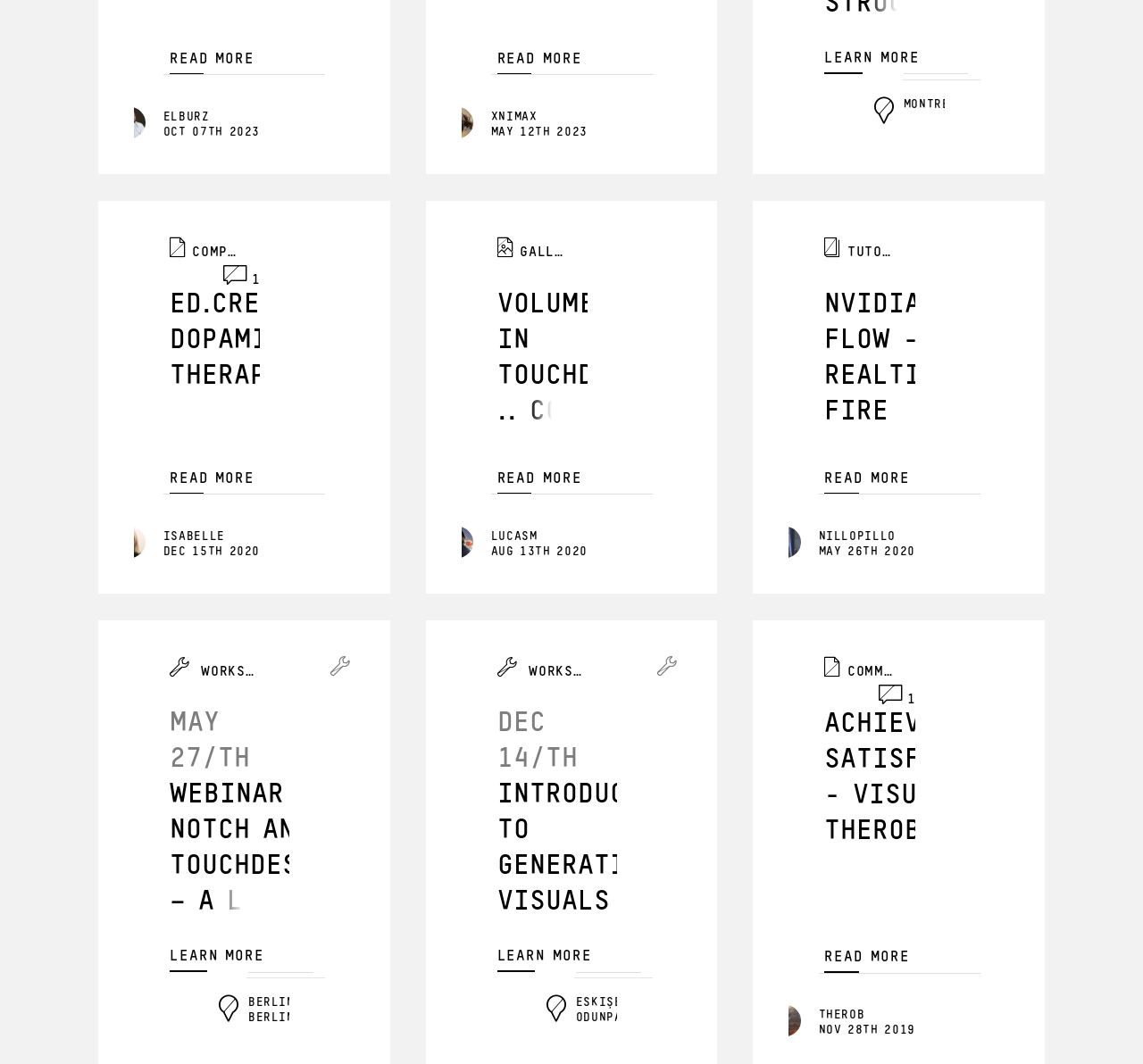Determine the bounding box for the HTML element described here: "Compare Beauty Insurance Plans". The coordinates should be given as [left, top, right, bottom] with each number being a float between 0 and 1.

None